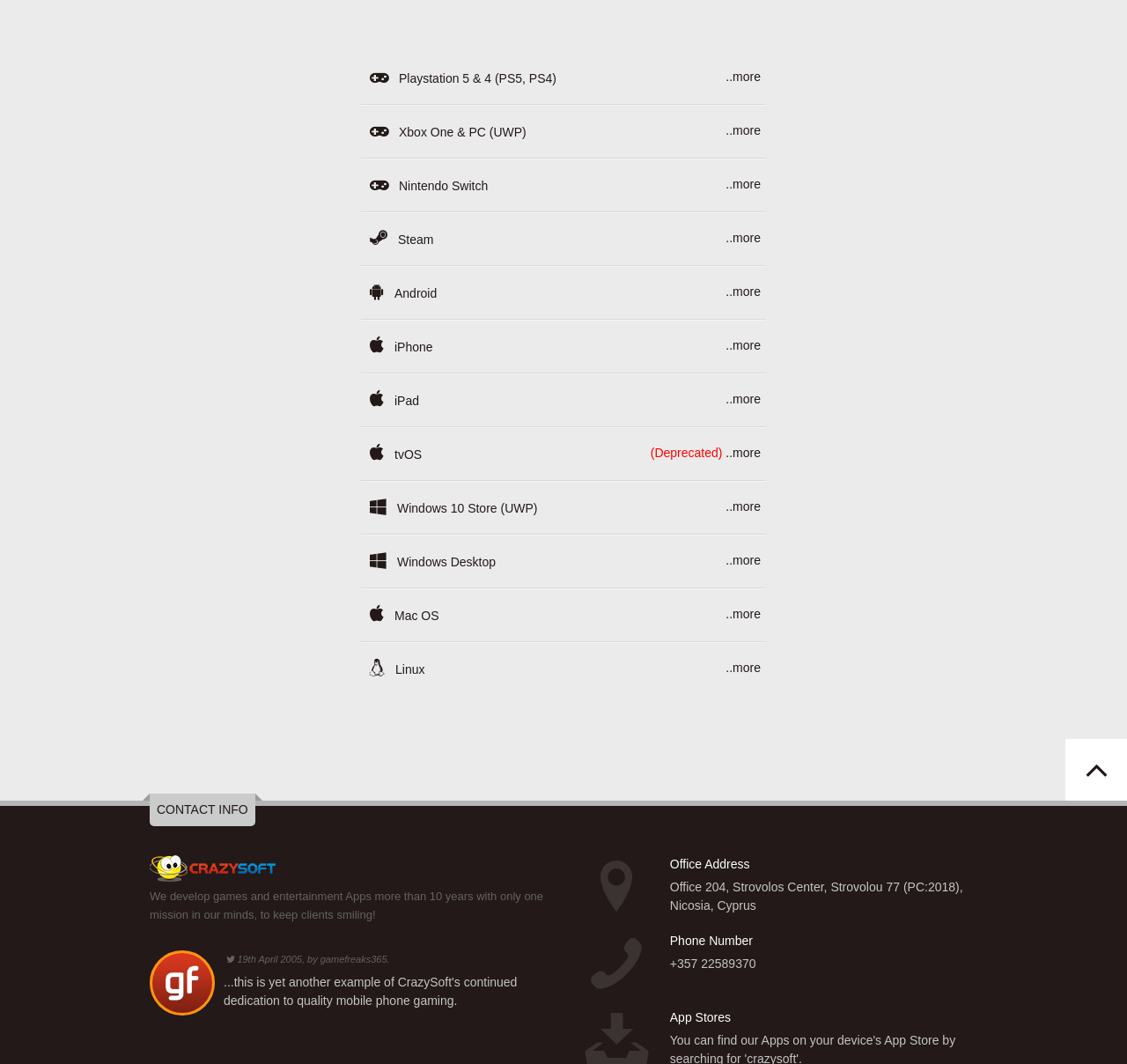What is the phone number of the company?
Based on the content of the image, thoroughly explain and answer the question.

I found a StaticText element with the phone number '+357 22589370' which is the contact phone number of the company.